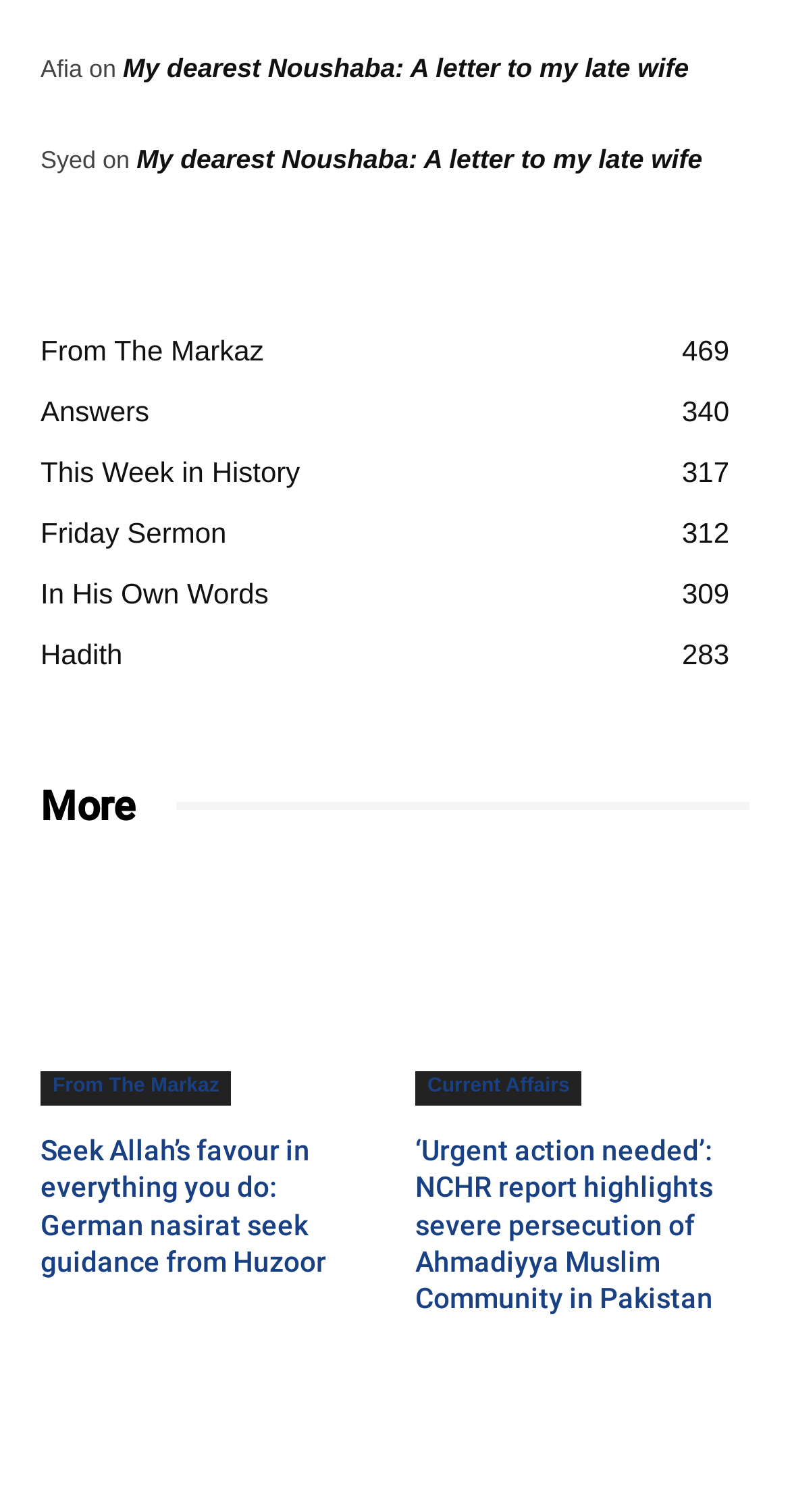Please answer the following question using a single word or phrase: 
What is the name of the late wife mentioned in the link?

Noushaba